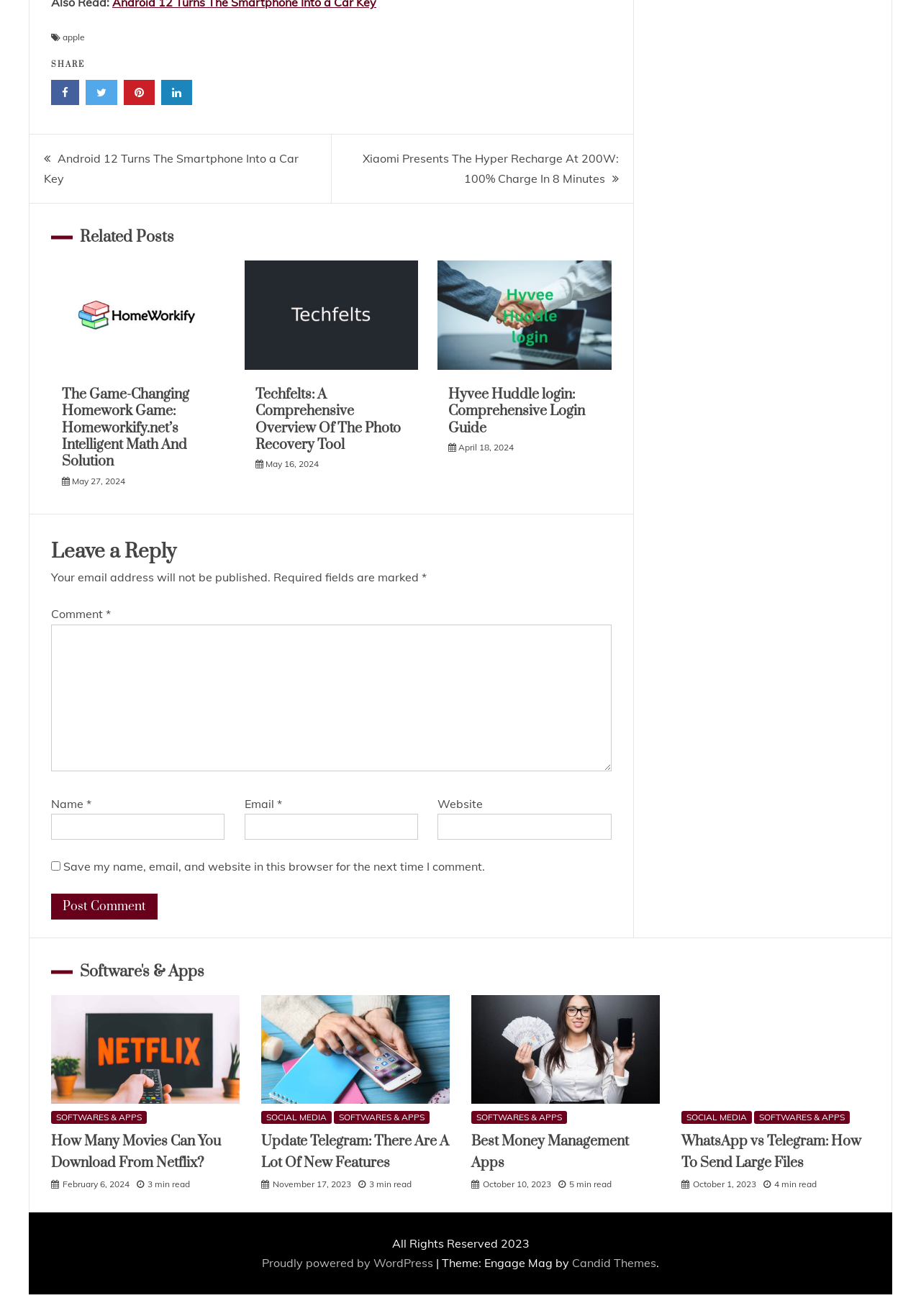What is the date of the post 'Update Telegram: There Are A Lot Of New Features'?
Provide a detailed answer to the question, using the image to inform your response.

I can see that the post 'Update Telegram: There Are A Lot Of New Features' has a link element with the content 'November 17, 2023'. This suggests that the date of this post is November 17, 2023.